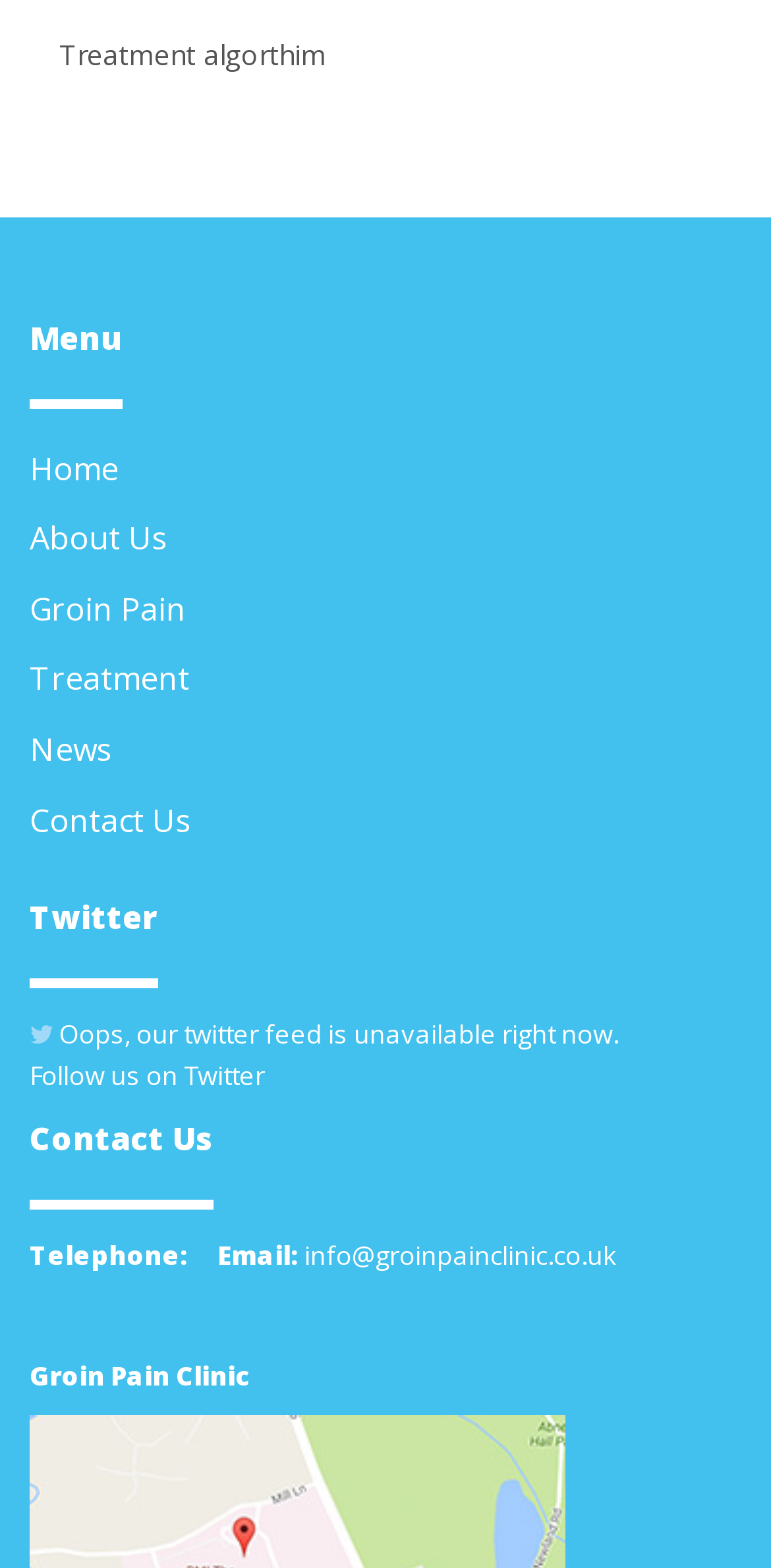Find the bounding box coordinates for the area you need to click to carry out the instruction: "Learn more about 'Groin Pain'". The coordinates should be four float numbers between 0 and 1, indicated as [left, top, right, bottom].

[0.038, 0.374, 0.241, 0.402]